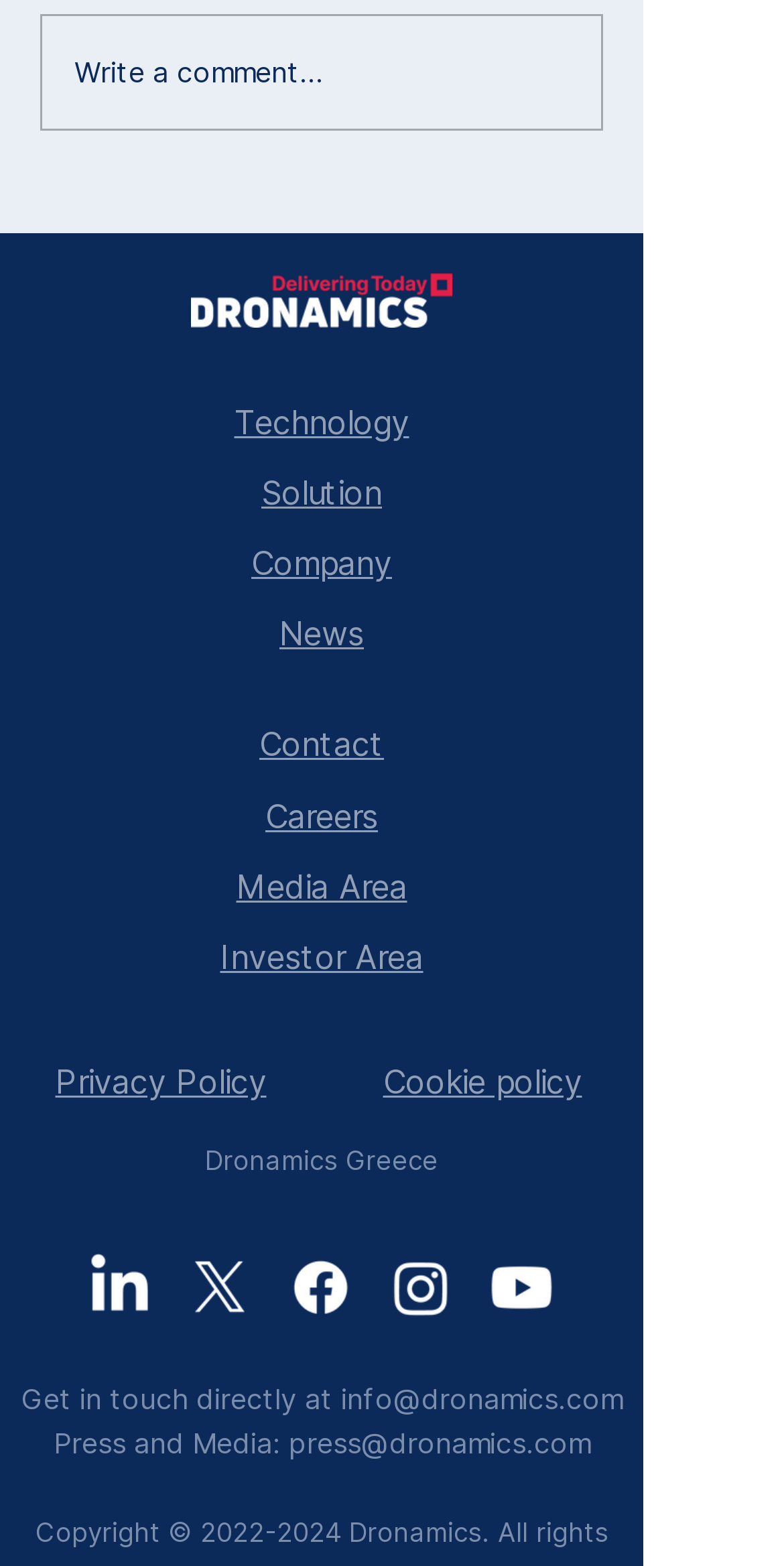Predict the bounding box coordinates of the area that should be clicked to accomplish the following instruction: "Visit Technology page". The bounding box coordinates should consist of four float numbers between 0 and 1, i.e., [left, top, right, bottom].

[0.299, 0.256, 0.522, 0.282]